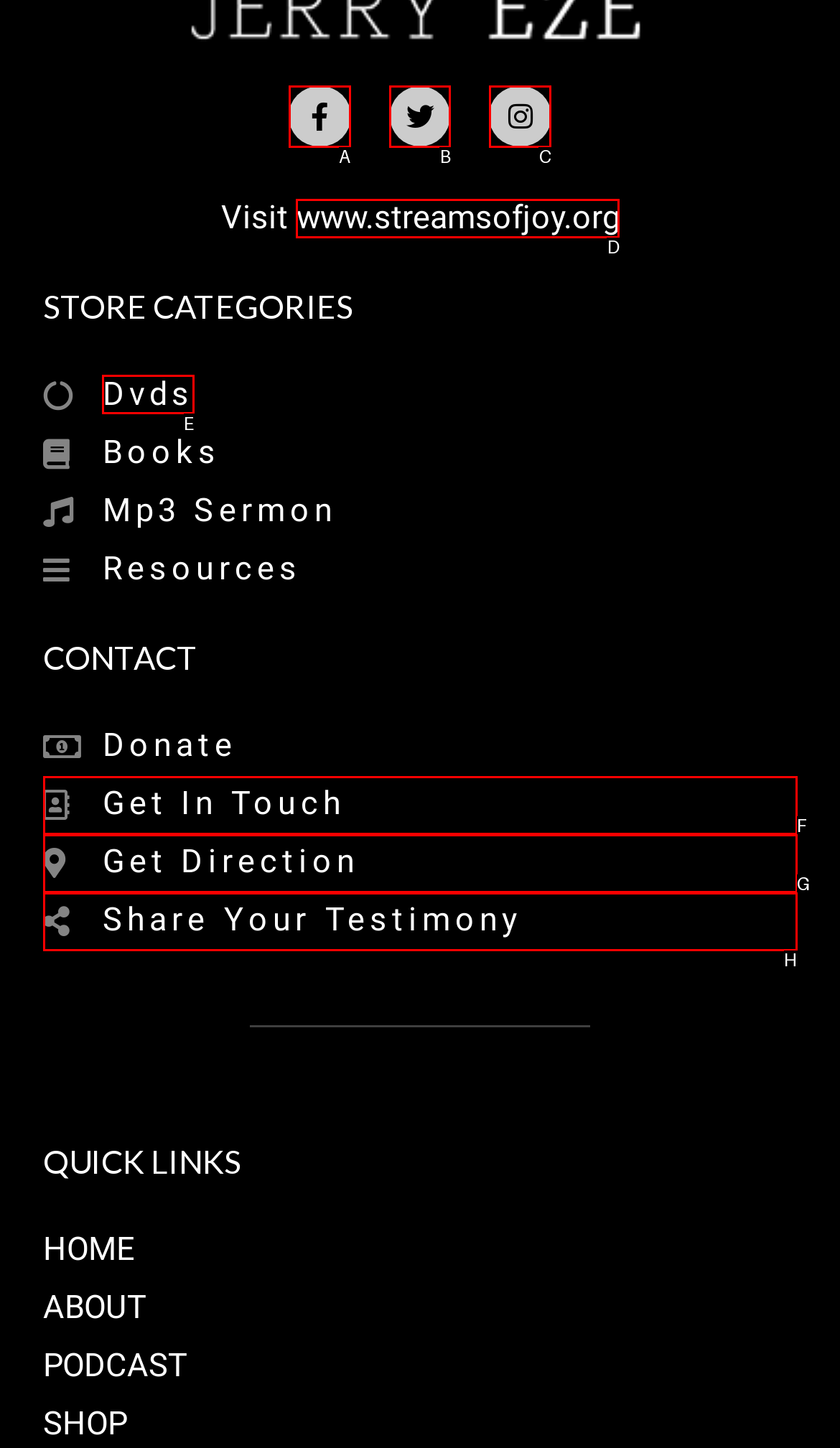Pick the option that should be clicked to perform the following task: Click 'Return to top'
Answer with the letter of the selected option from the available choices.

None